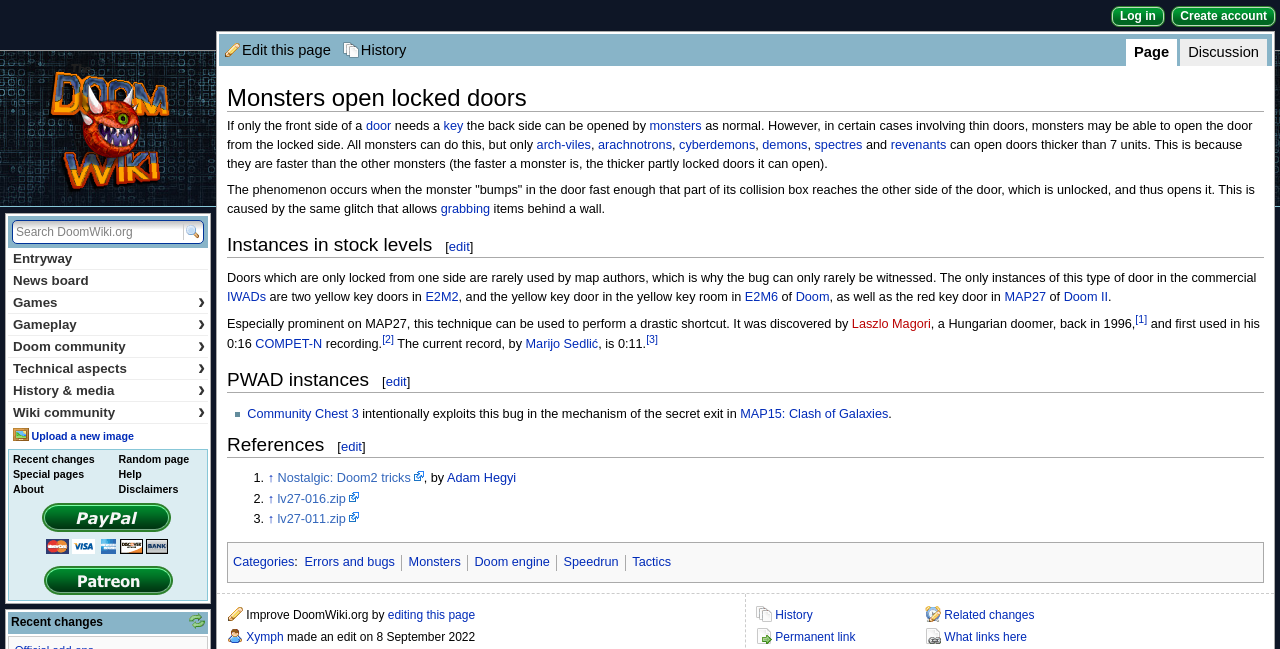Who discovered this technique?
Give a detailed explanation using the information visible in the image.

According to the webpage, the technique of using monsters to open locked doors was discovered by Laszlo Magori, a Hungarian doomer, back in 1996.